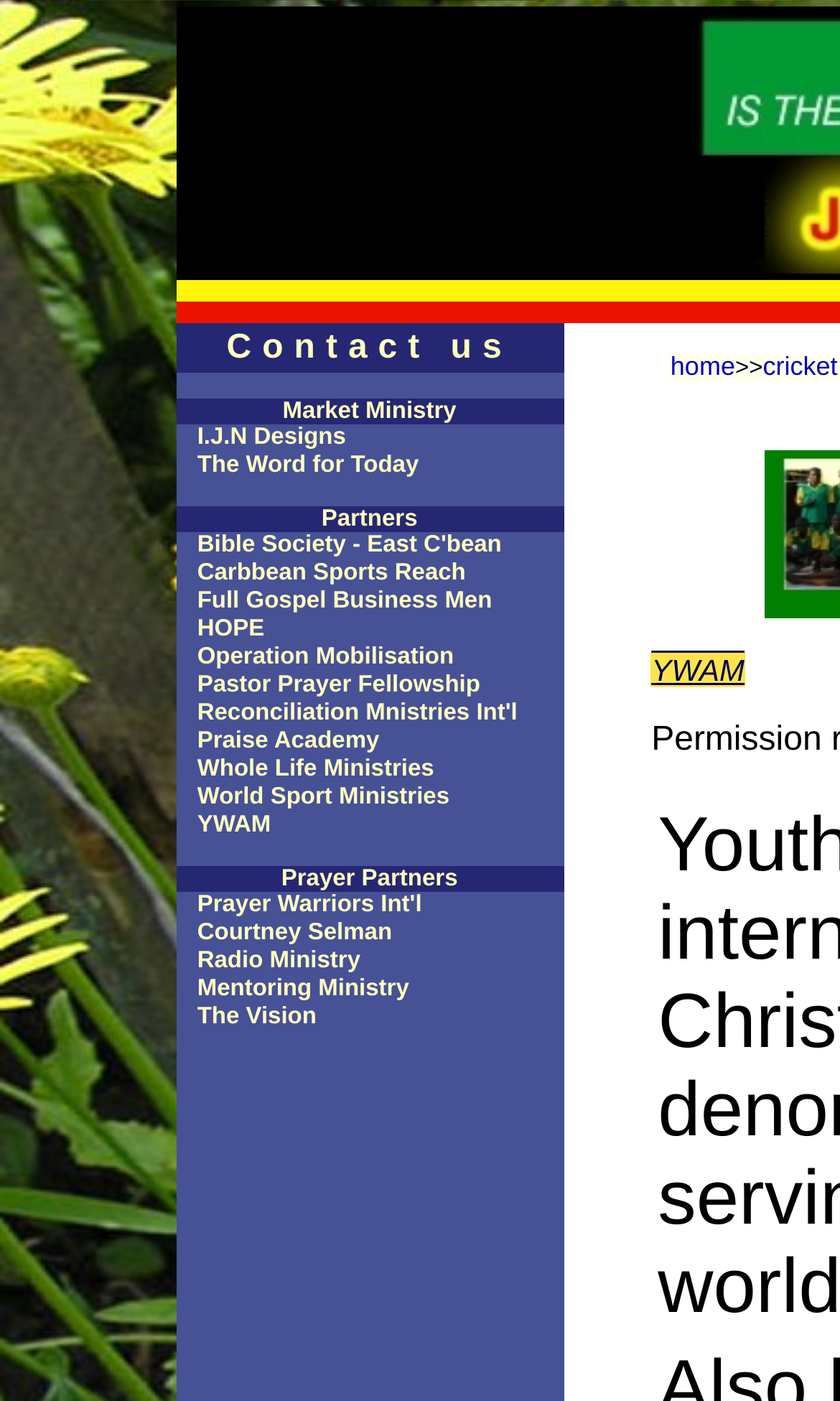Bounding box coordinates are specified in the format (top-left x, top-left y, bottom-right x, bottom-right y). All values are floating point numbers bounded between 0 and 1. Please provide the bounding box coordinate of the region this sentence describes: Hits and Misses

None